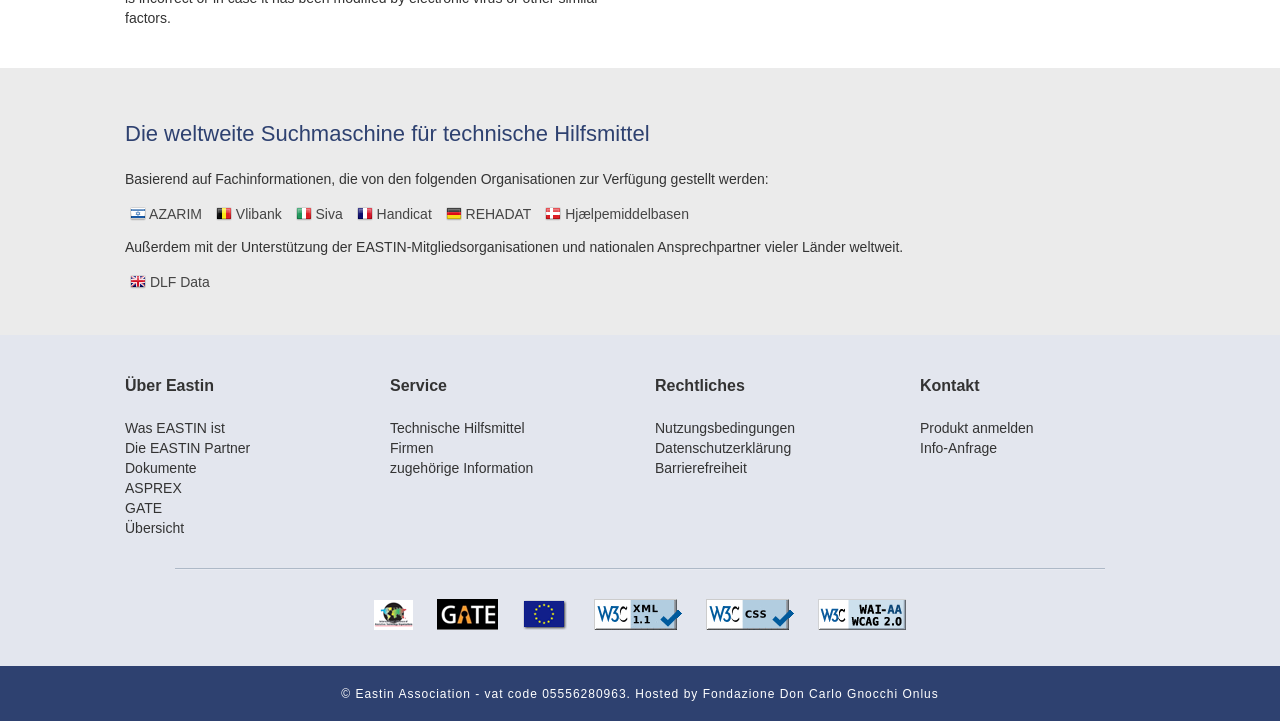Provide a brief response to the question using a single word or phrase: 
What is the main category of services offered by this website?

Technical aids